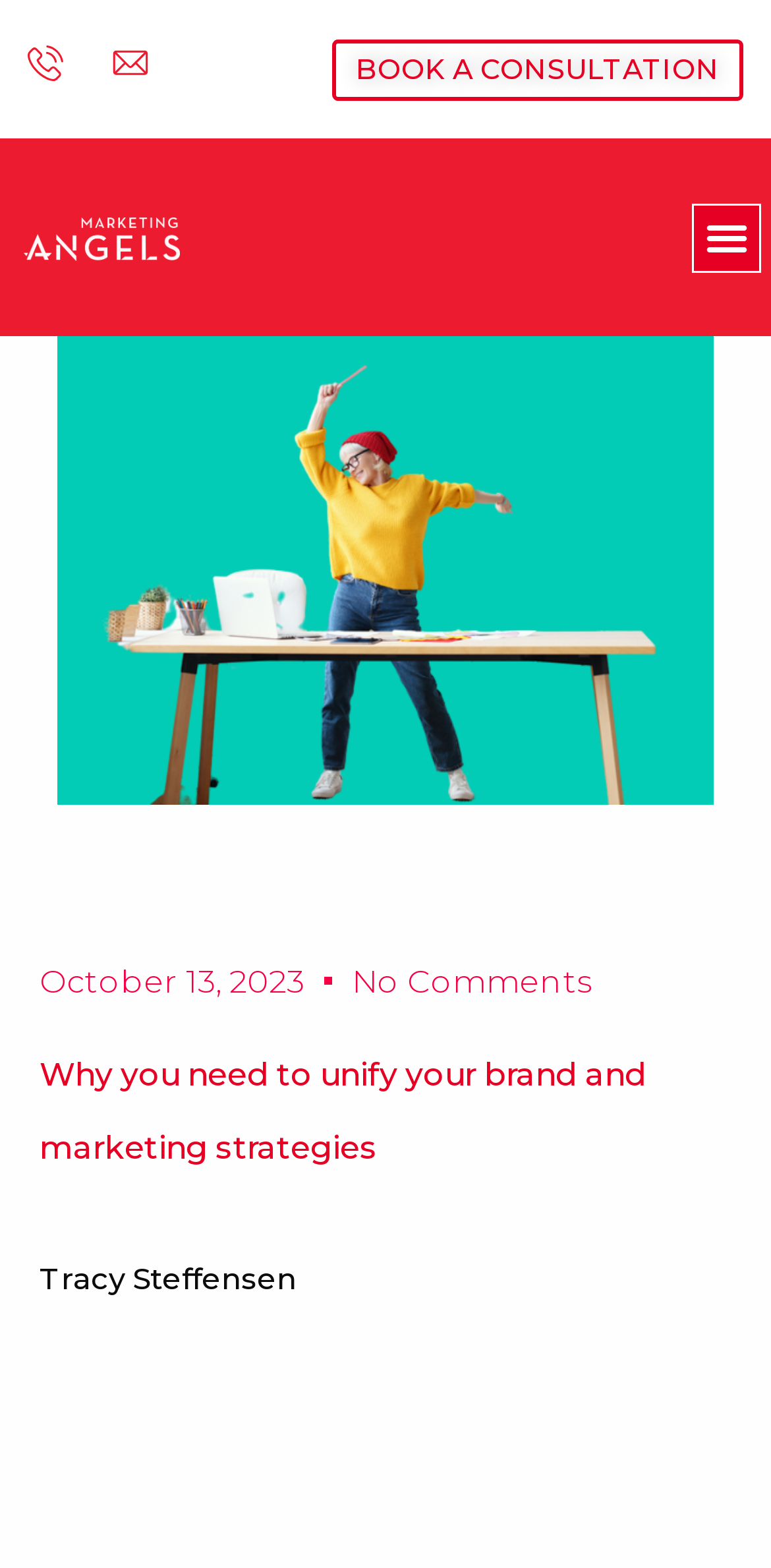What is the topic of the blog post?
Please respond to the question thoroughly and include all relevant details.

I determined the topic of the blog post by reading the heading element with the text 'Why you need to unify your brand and marketing strategies' which is a prominent element on the page.